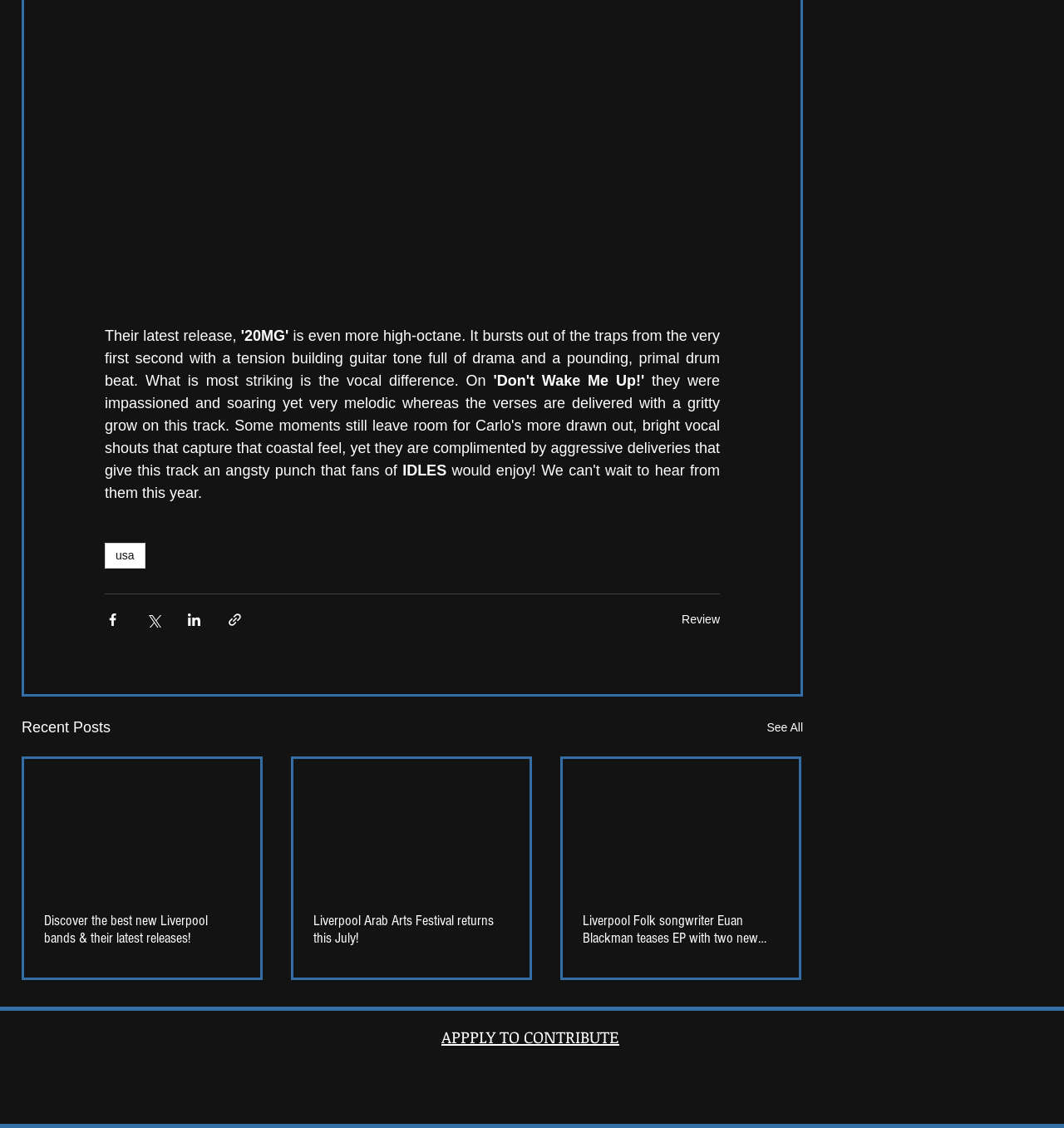Identify the bounding box coordinates of the part that should be clicked to carry out this instruction: "Read the review".

[0.641, 0.543, 0.677, 0.555]